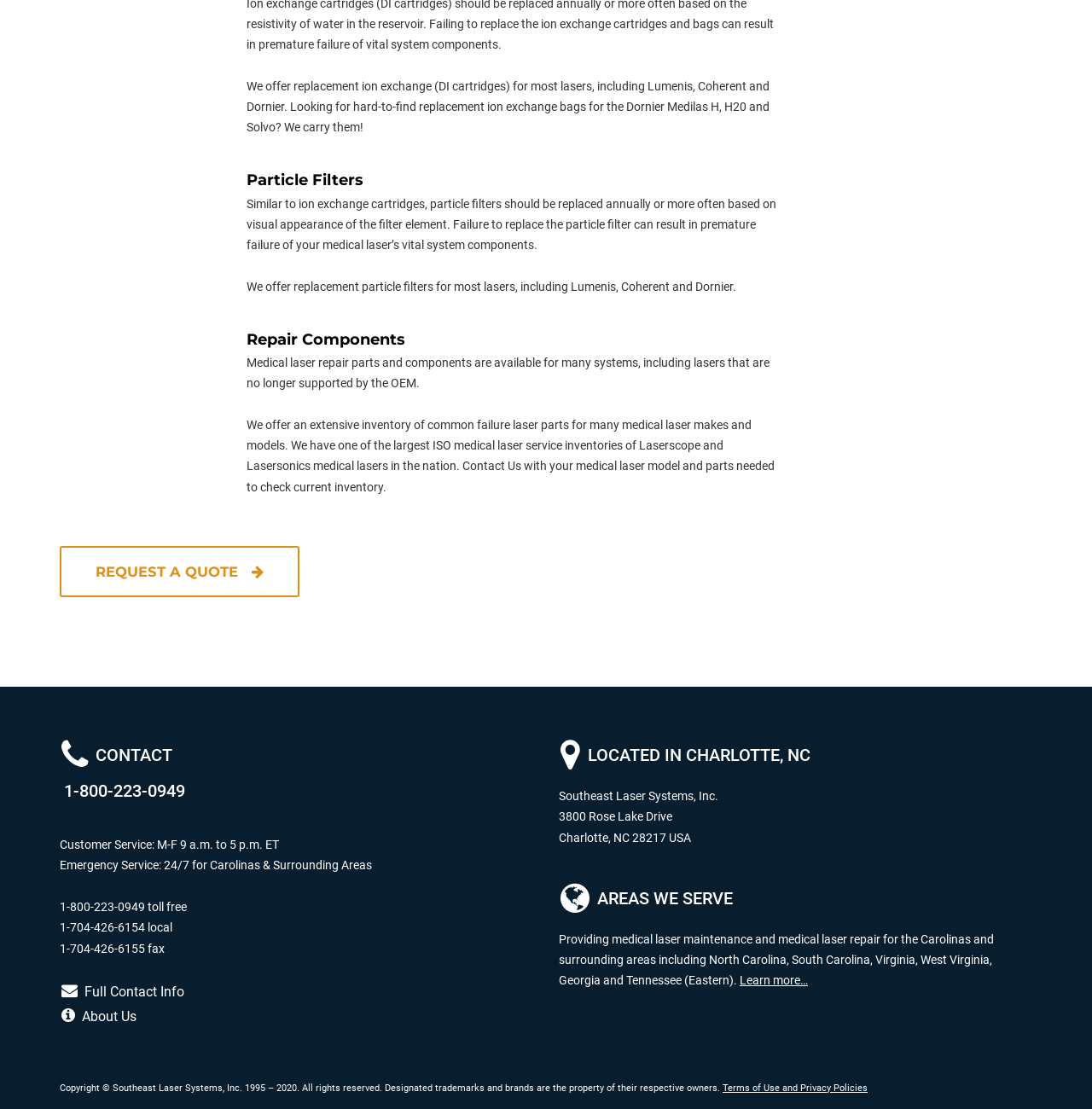Identify the bounding box coordinates of the region that should be clicked to execute the following instruction: "Learn more about areas we serve".

[0.512, 0.794, 0.671, 0.827]